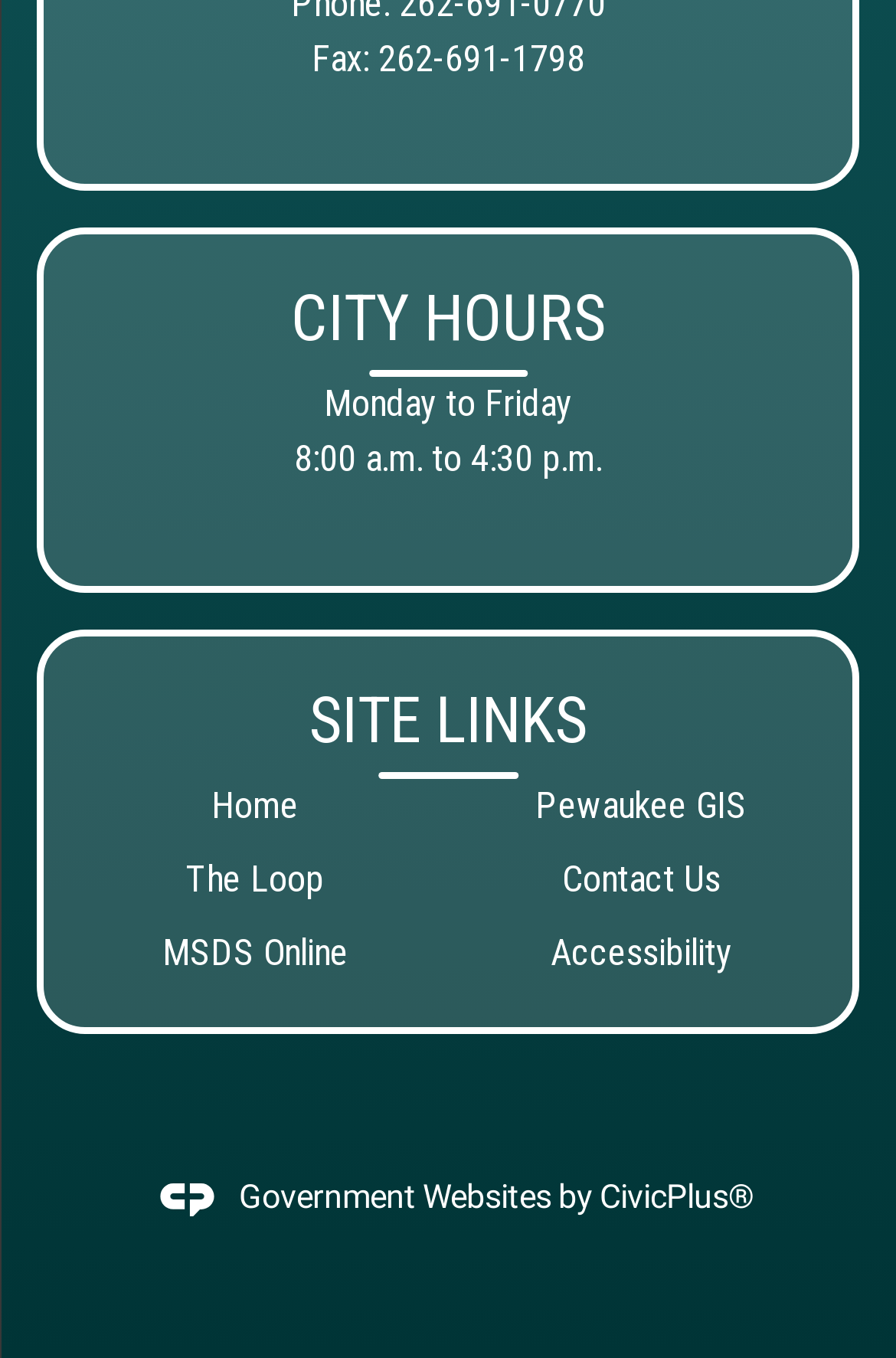Find the coordinates for the bounding box of the element with this description: "Accessibility".

[0.614, 0.684, 0.817, 0.717]